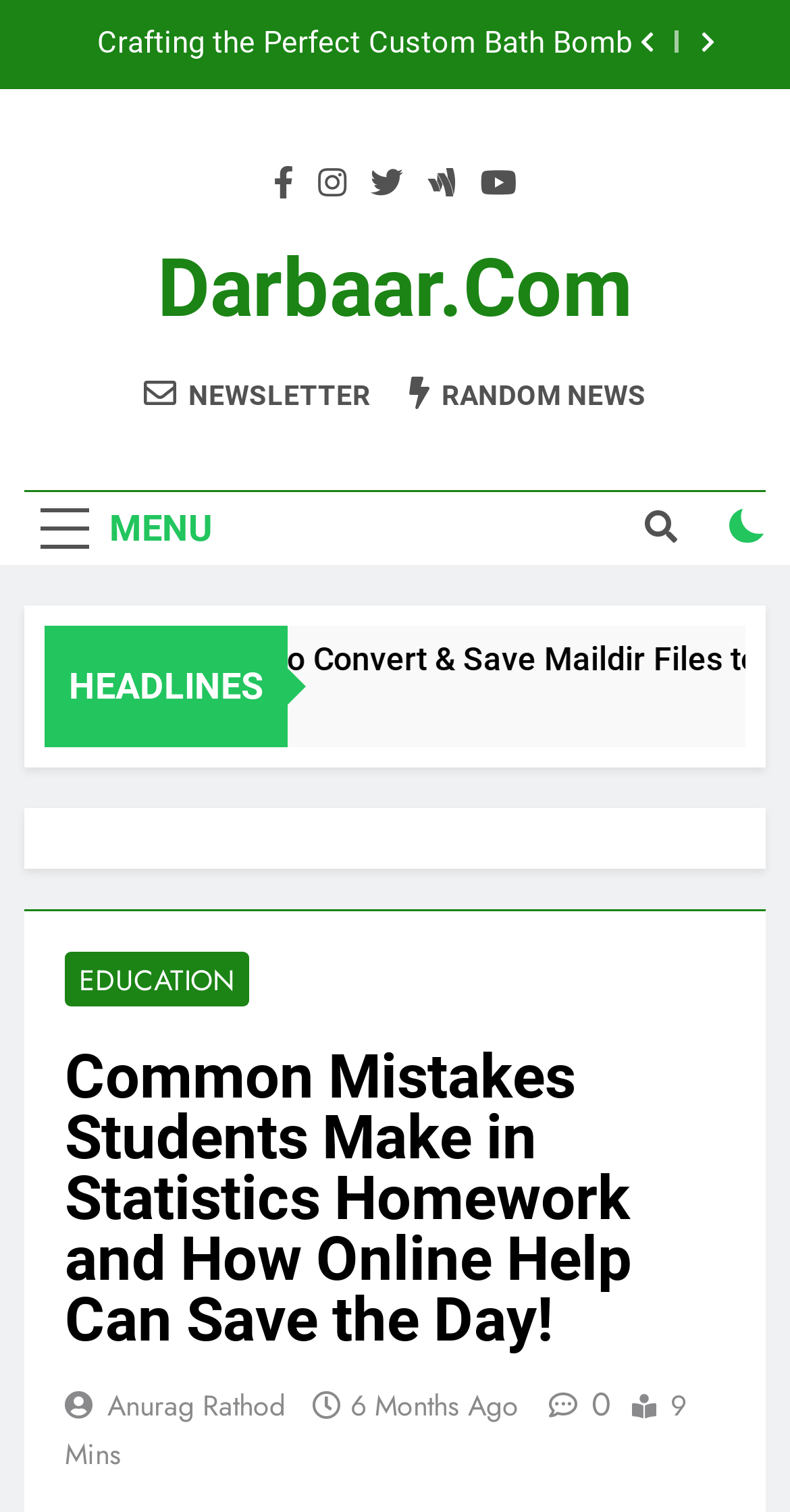Determine the bounding box coordinates of the region to click in order to accomplish the following instruction: "Check the checkbox". Provide the coordinates as four float numbers between 0 and 1, specifically [left, top, right, bottom].

[0.924, 0.336, 0.969, 0.359]